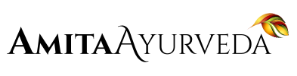Describe the scene in the image with detailed observations.

The image displays the logo of AmitaAyurveda, prominently featuring the name "AMITAAYURVEDA" in a stylish font. The logo is adorned with a colorful leaf design, emphasizing a connection to nature and wellness, which reflects the core values of Ayurvedic philosophy. This visual identity is pivotal for the brand, conveying its focus on holistic health and traditional Ayurvedic practices. The logo serves as a key element on the website, leading visitors to explore more about Ayurvedic medicine, consultations, and related health resources.